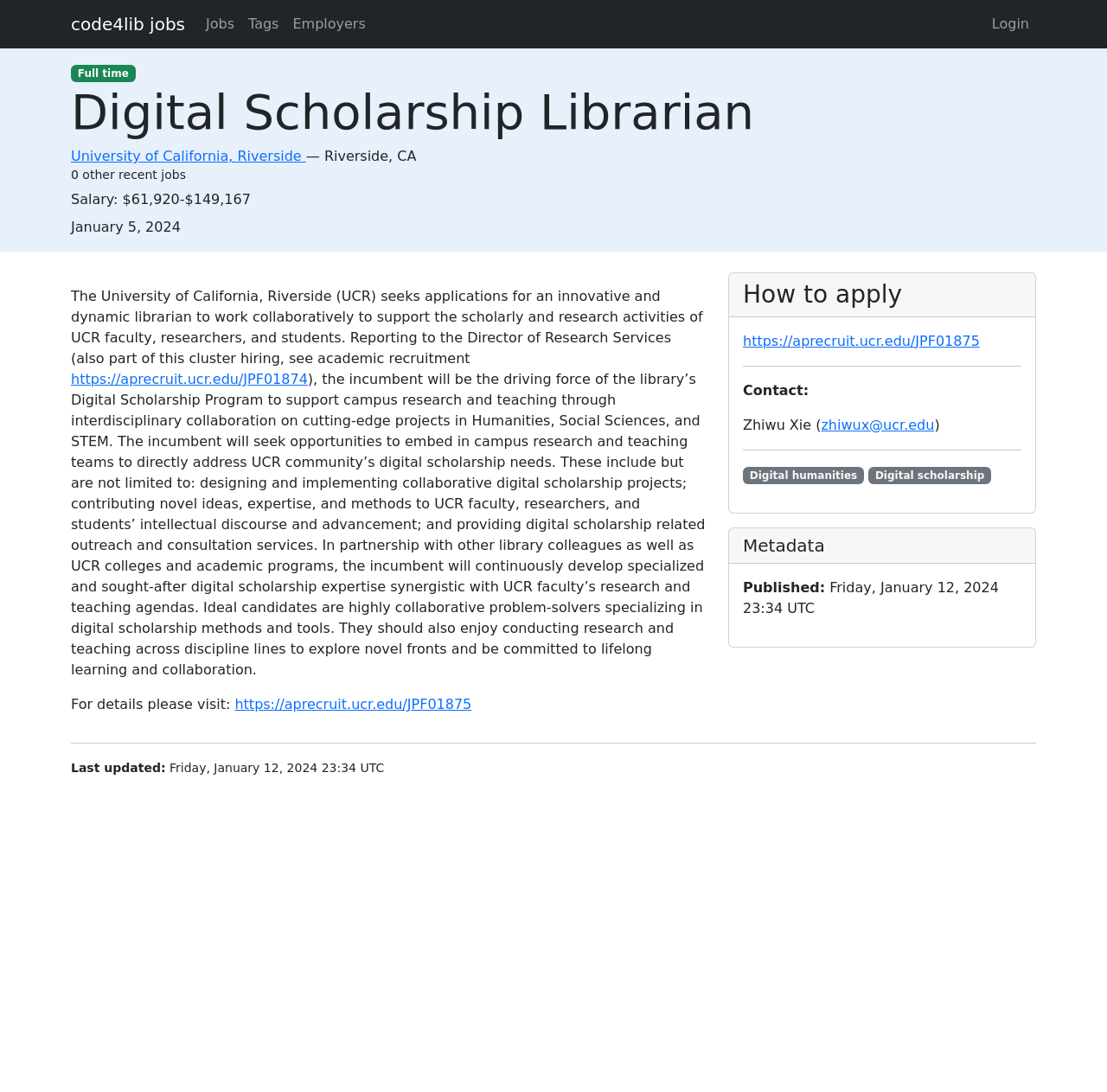What are the required skills for the job? Look at the image and give a one-word or short phrase answer.

Digital scholarship methods and tools